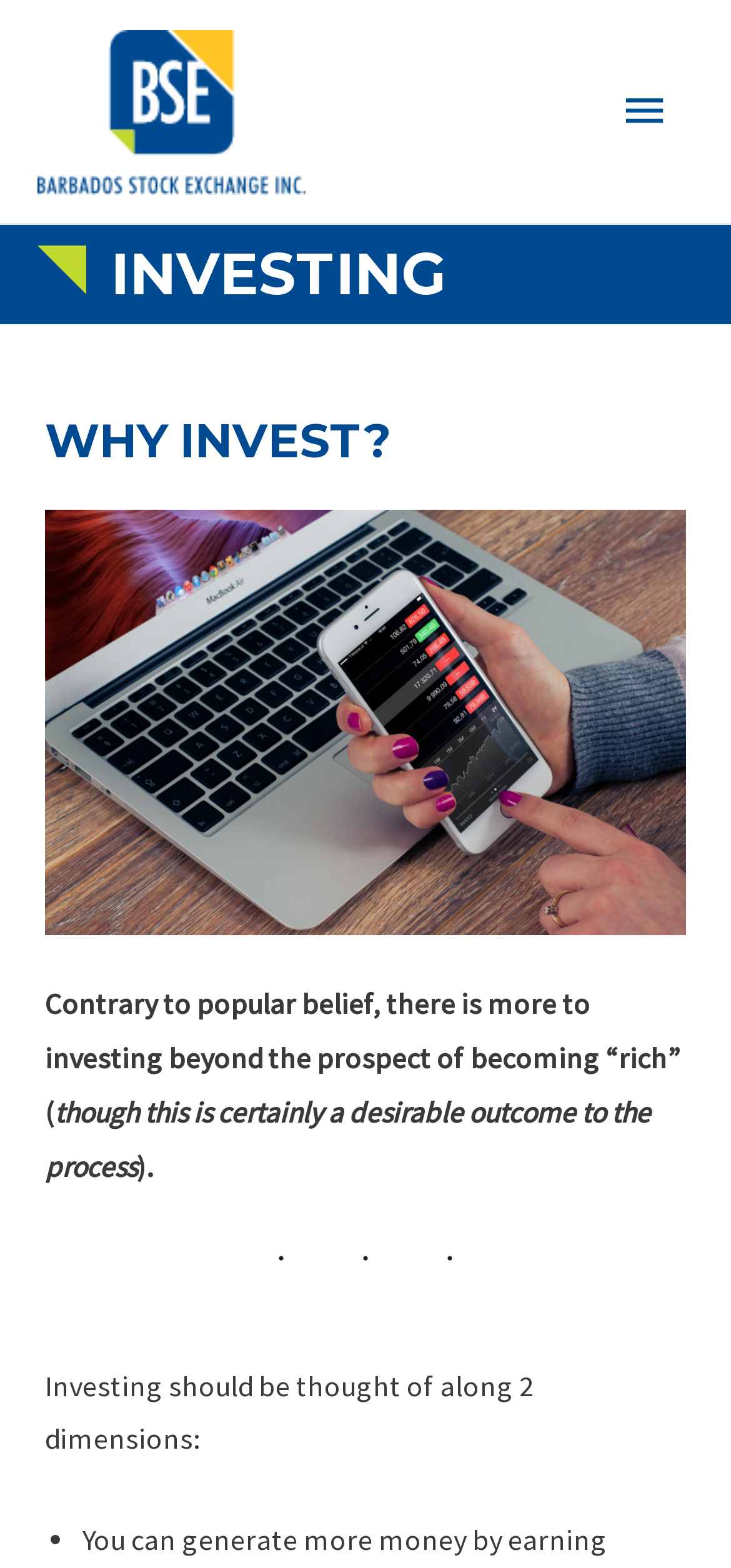Provide the bounding box coordinates of the UI element that matches the description: "Main Menu".

[0.815, 0.038, 0.949, 0.104]